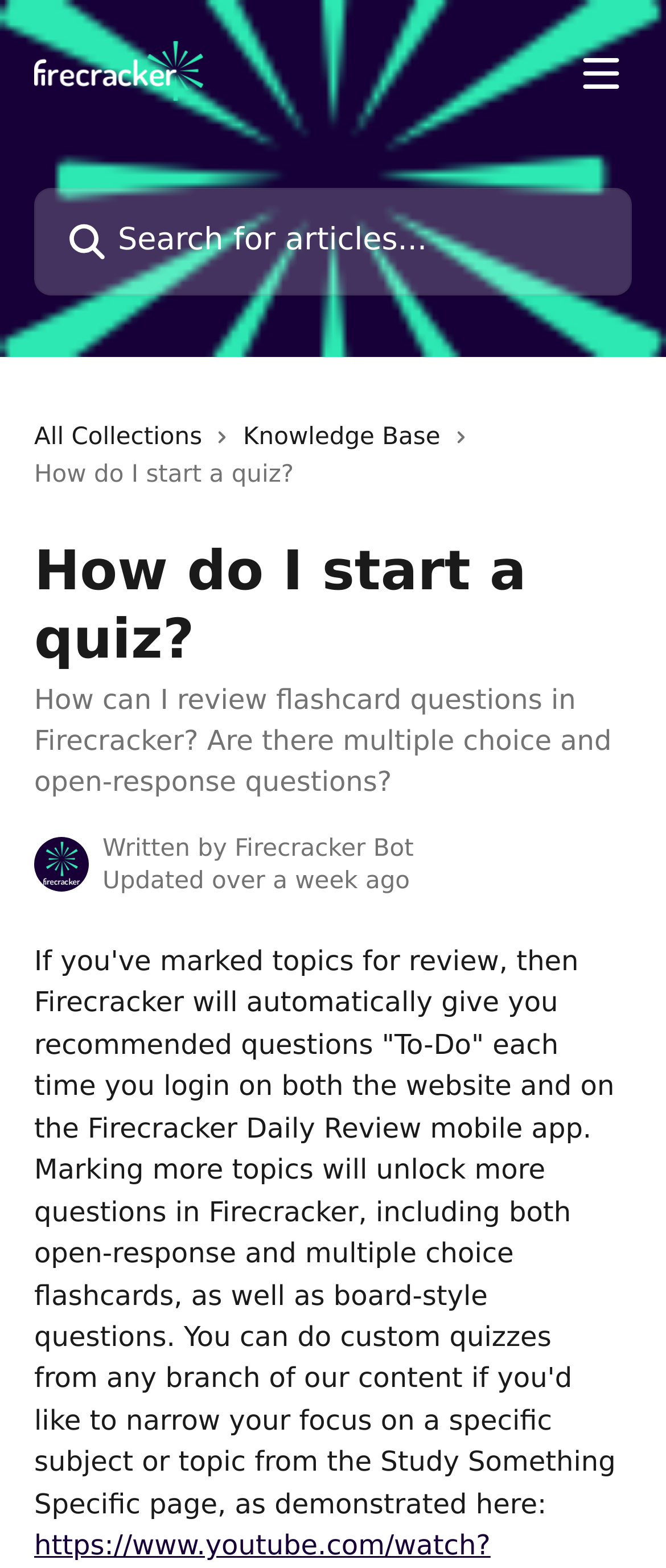Locate and provide the bounding box coordinates for the HTML element that matches this description: "alt="Firecracker Help Center"".

[0.051, 0.026, 0.304, 0.064]